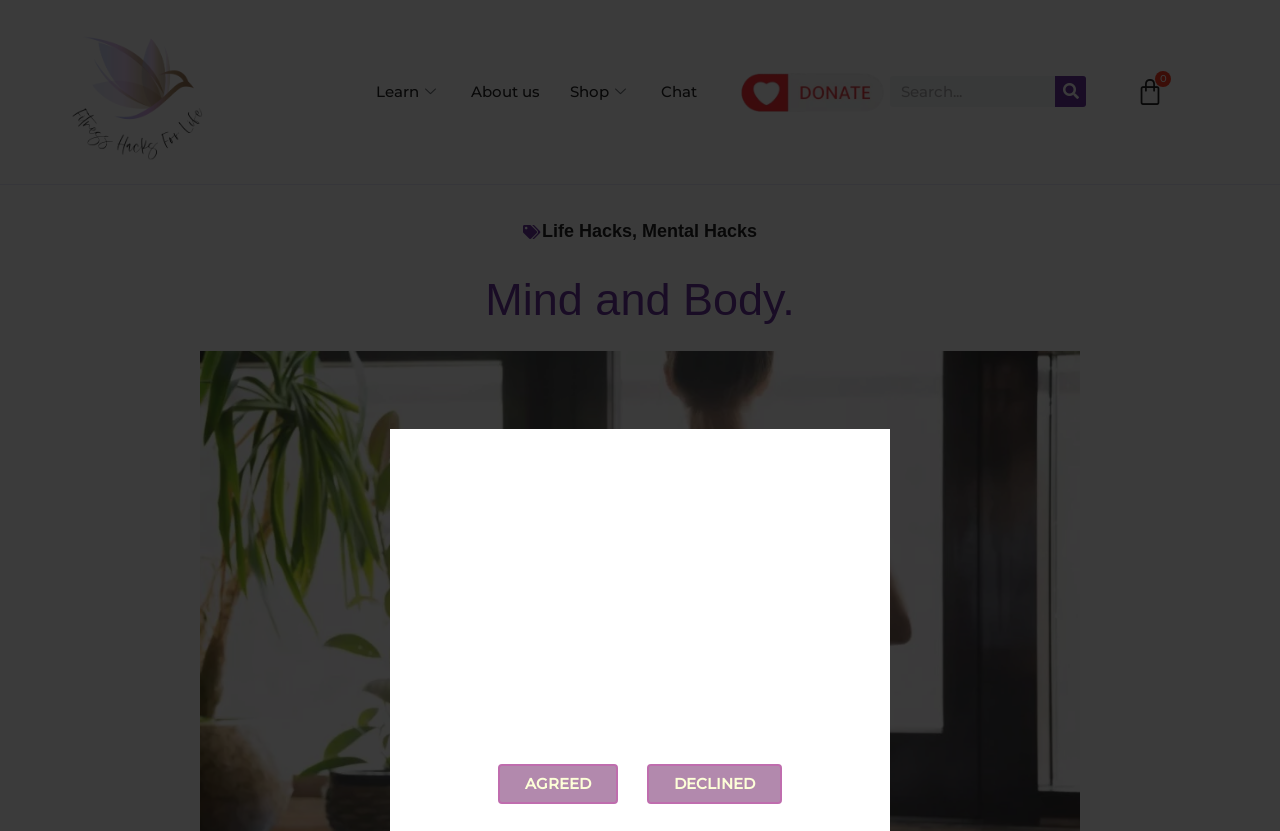What is the purpose of the search box?
Refer to the image and provide a one-word or short phrase answer.

To search the website